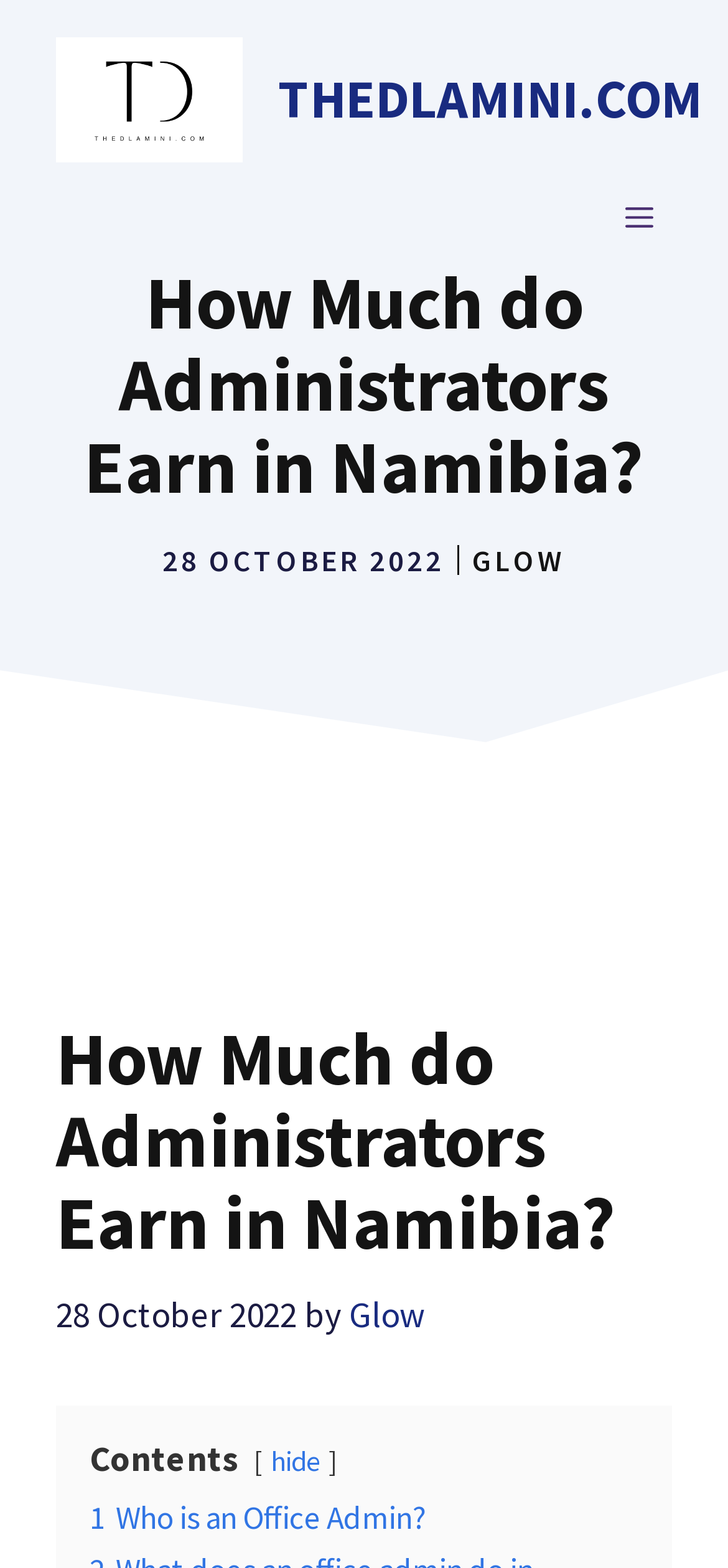Answer succinctly with a single word or phrase:
What is the first section of the article?

1 Who is an Office Admin?